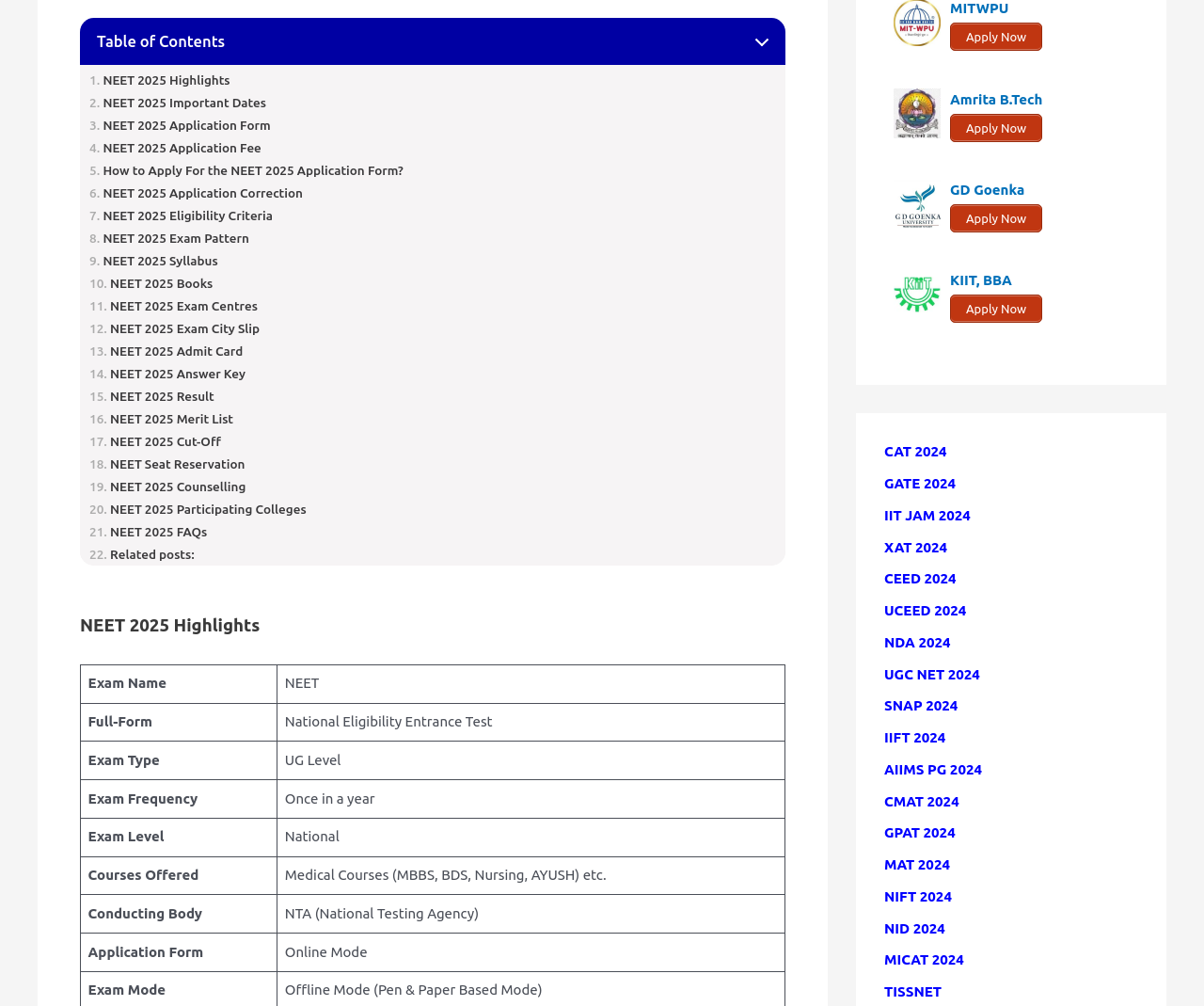What is the name of the exam described in the table?
Carefully analyze the image and provide a detailed answer to the question.

The table with the heading 'NEET 2025 Highlights' provides information about the exam, including its name, full form, exam type, and more. The first column of the table is 'Exam Name' and the corresponding value is 'NEET', which is the answer to this question.